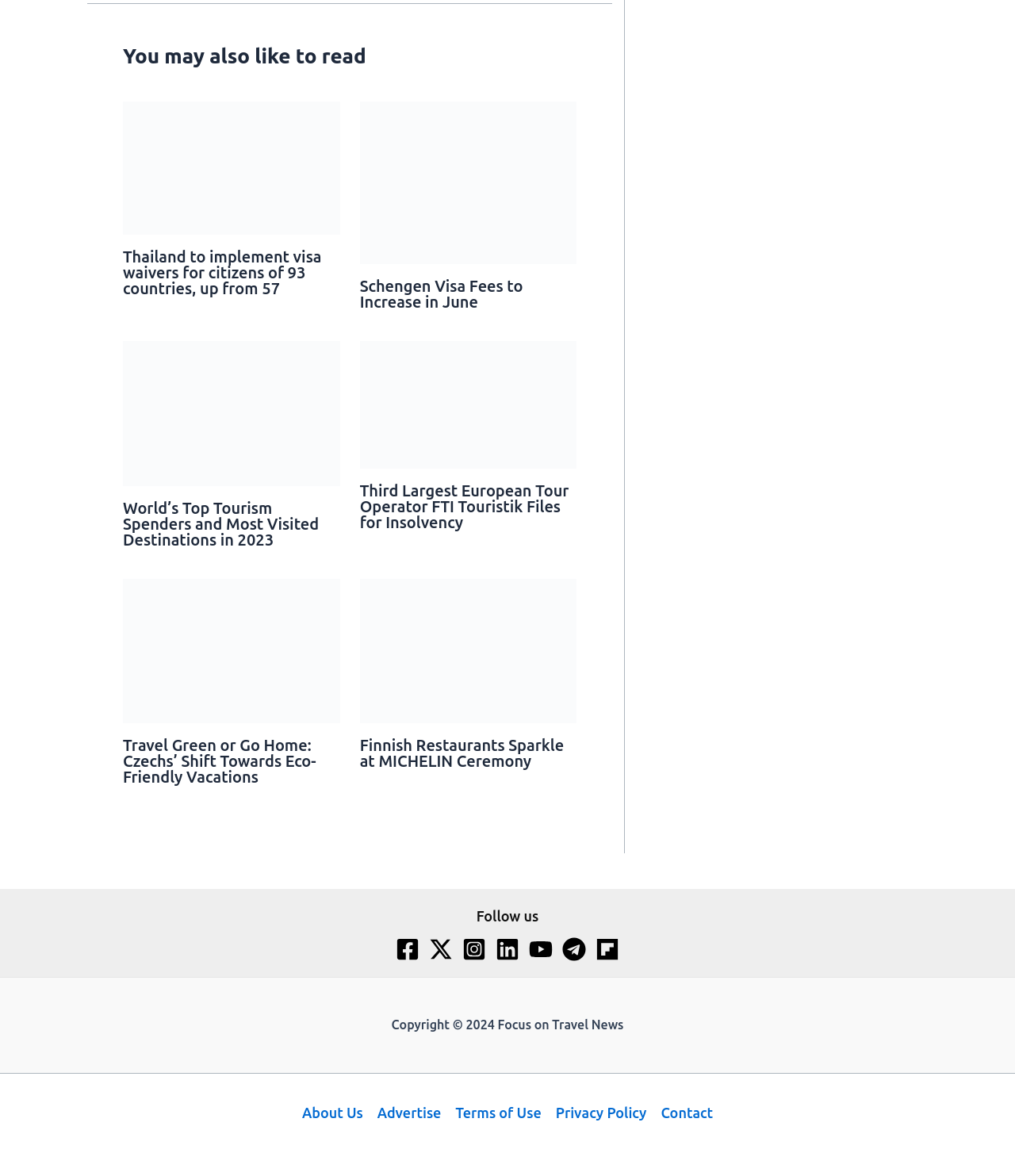Provide a brief response to the question below using one word or phrase:
What is the copyright year?

2024